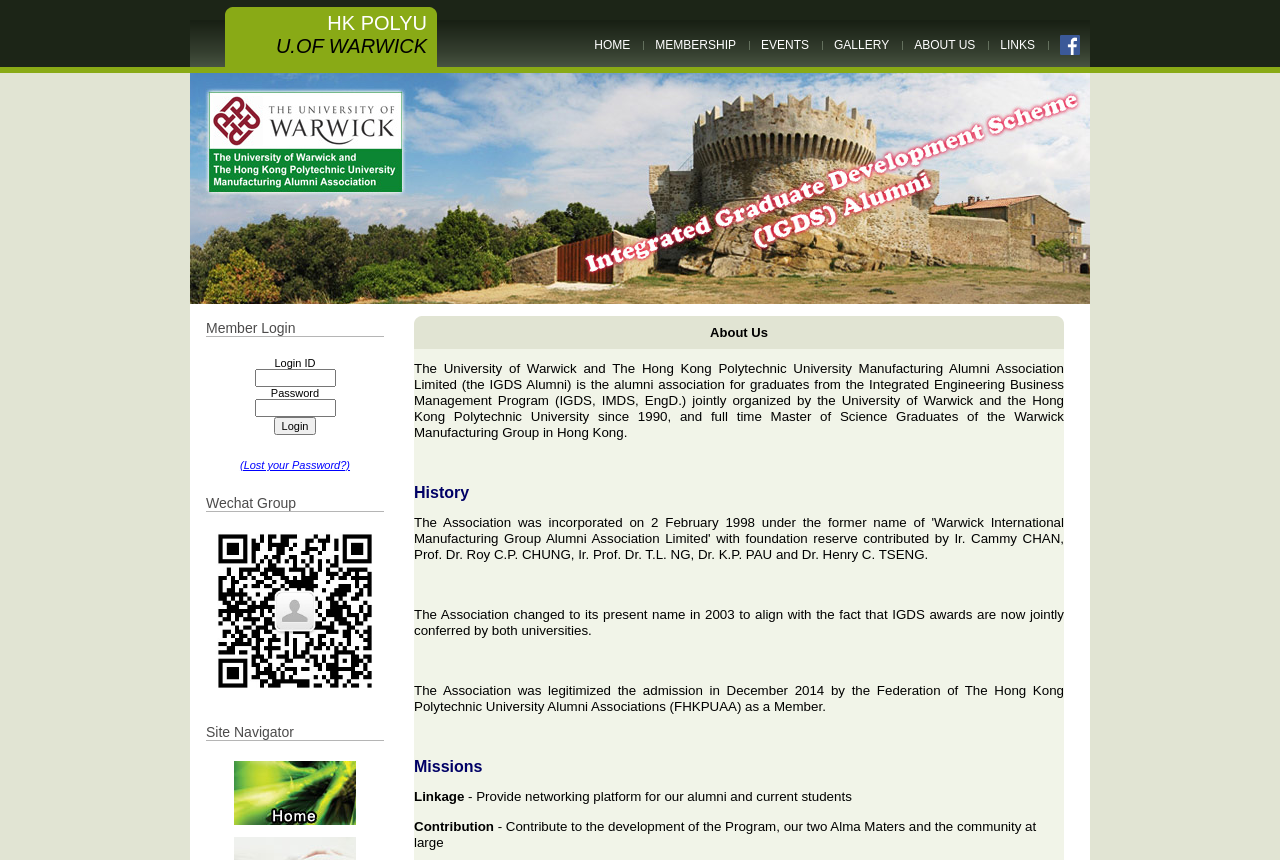Look at the image and write a detailed answer to the question: 
What is the QR code for?

I looked at the image description and found that the QR code is for joining IGDS-ALUMNI's WeChat Group, as indicated by the image description 'QR code of Joining IGDS-ALUMNI's WeChat Group'.